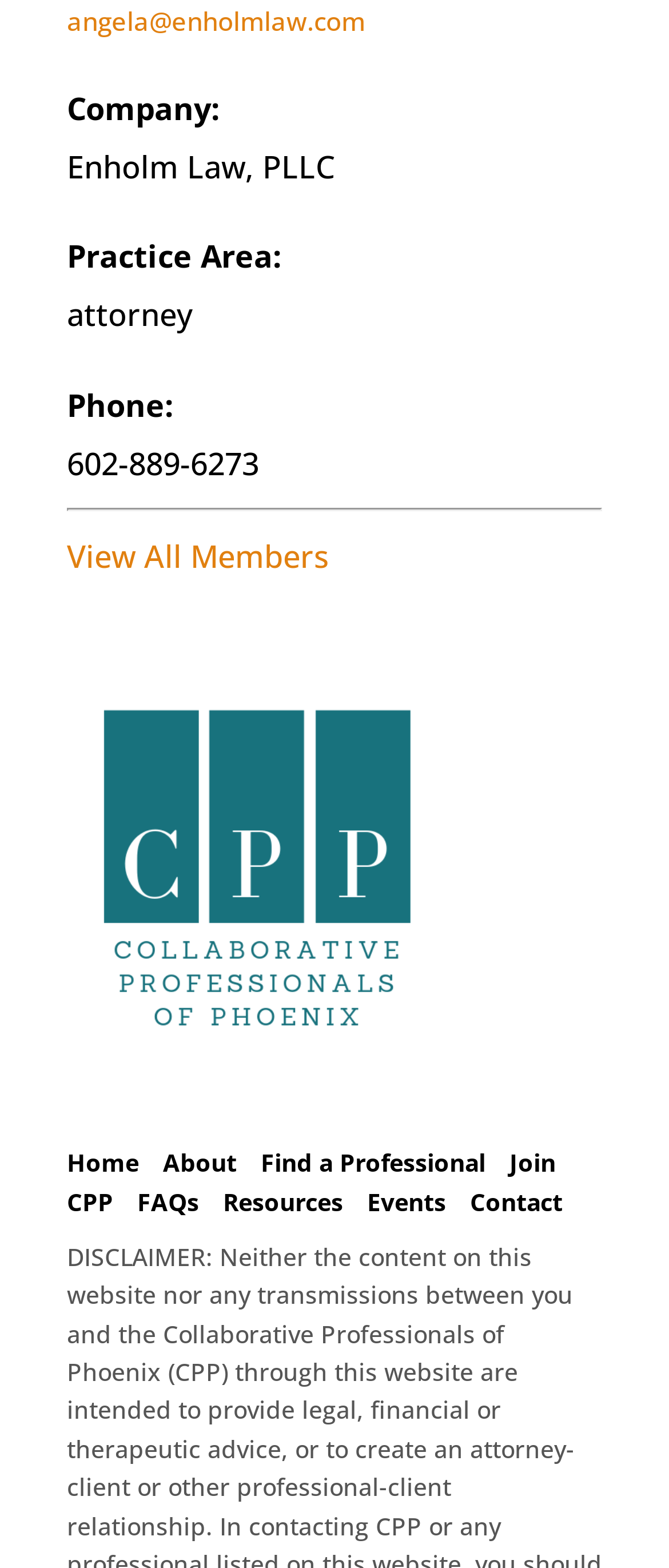Locate the UI element that matches the description Resources in the webpage screenshot. Return the bounding box coordinates in the format (top-left x, top-left y, bottom-right x, bottom-right y), with values ranging from 0 to 1.

[0.333, 0.756, 0.538, 0.777]